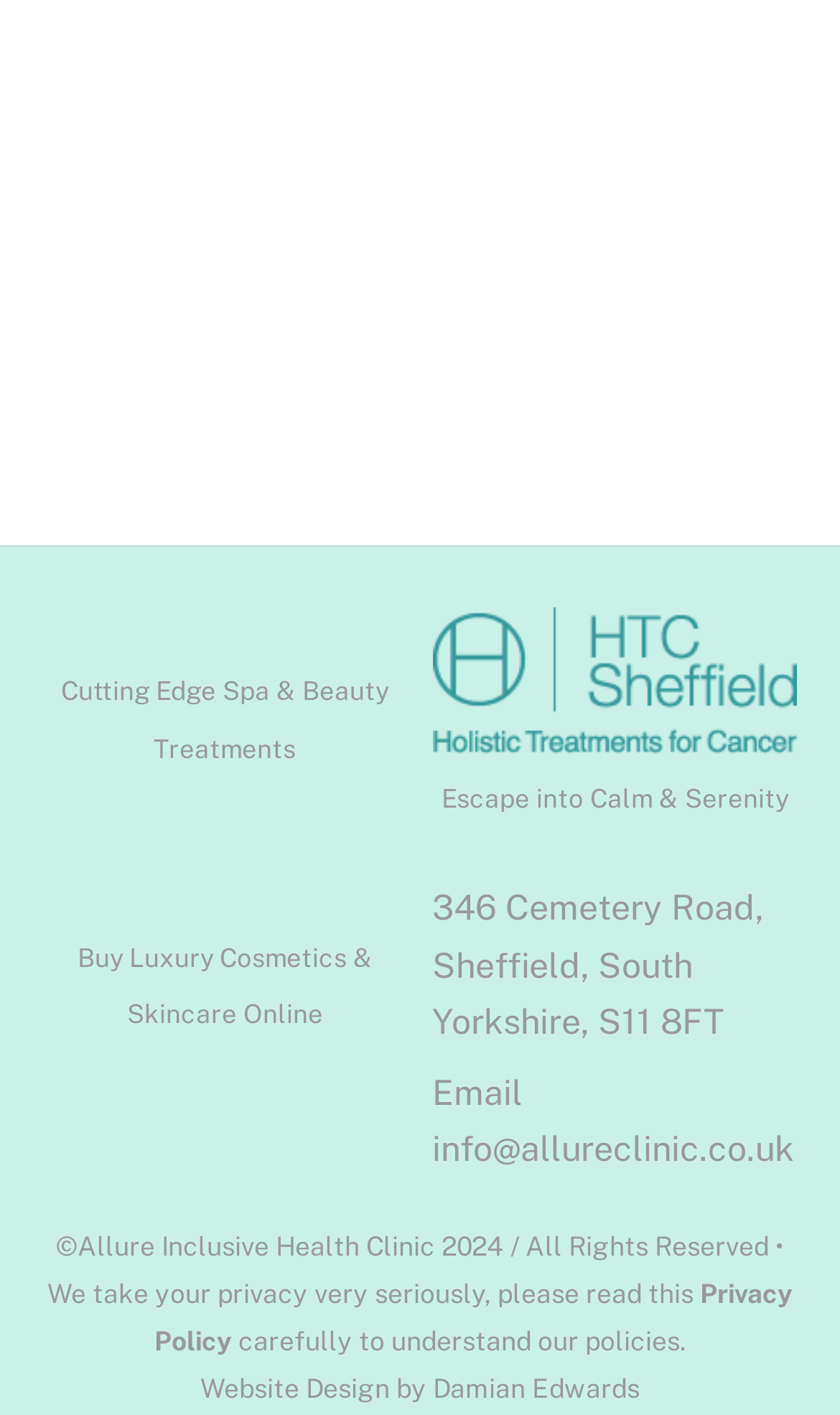Respond with a single word or phrase to the following question: Who designed the website?

Damian Edwards